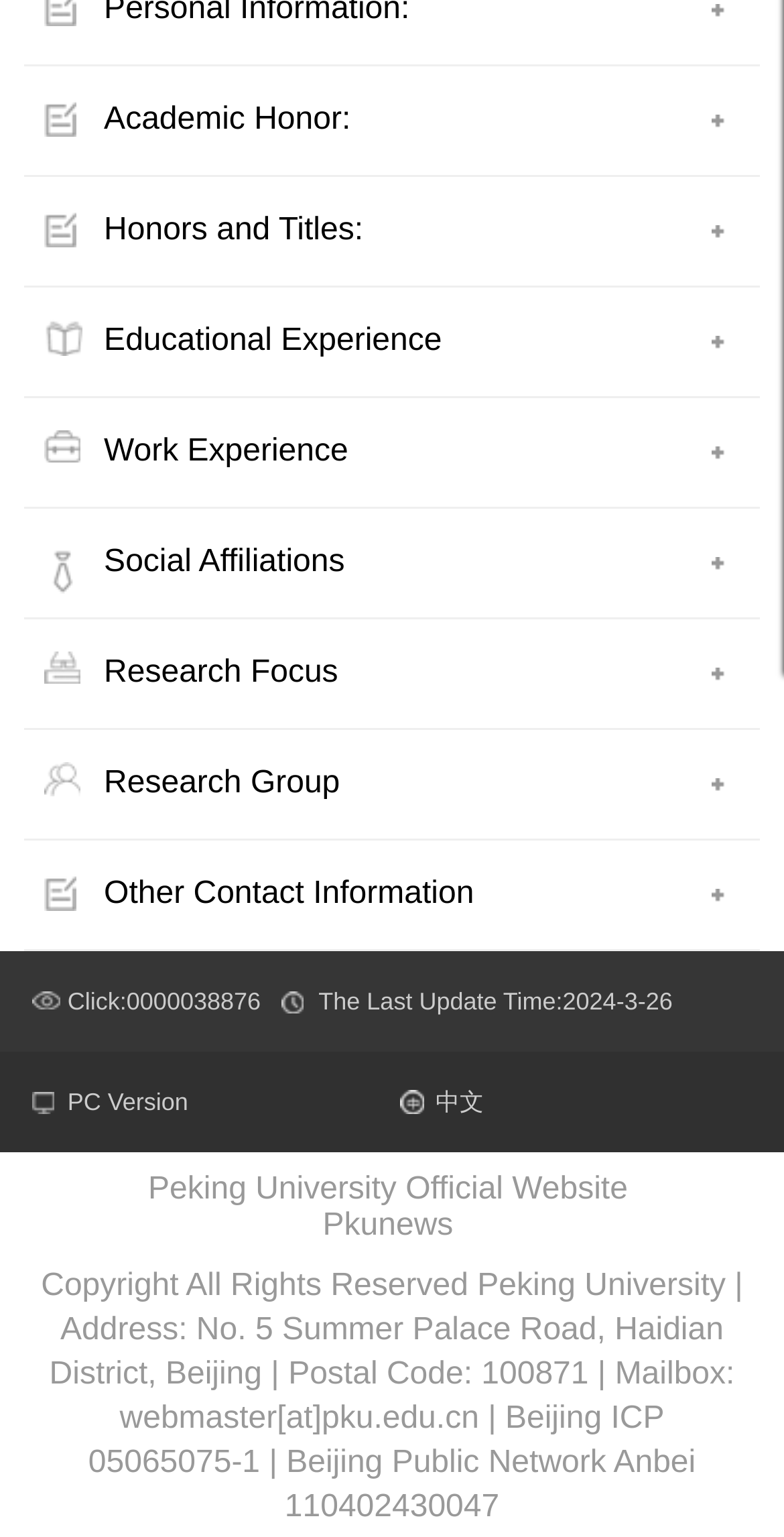Please provide the bounding box coordinates in the format (top-left x, top-left y, bottom-right x, bottom-right y). Remember, all values are floating point numbers between 0 and 1. What is the bounding box coordinate of the region described as: 中文

[0.555, 0.708, 0.617, 0.726]